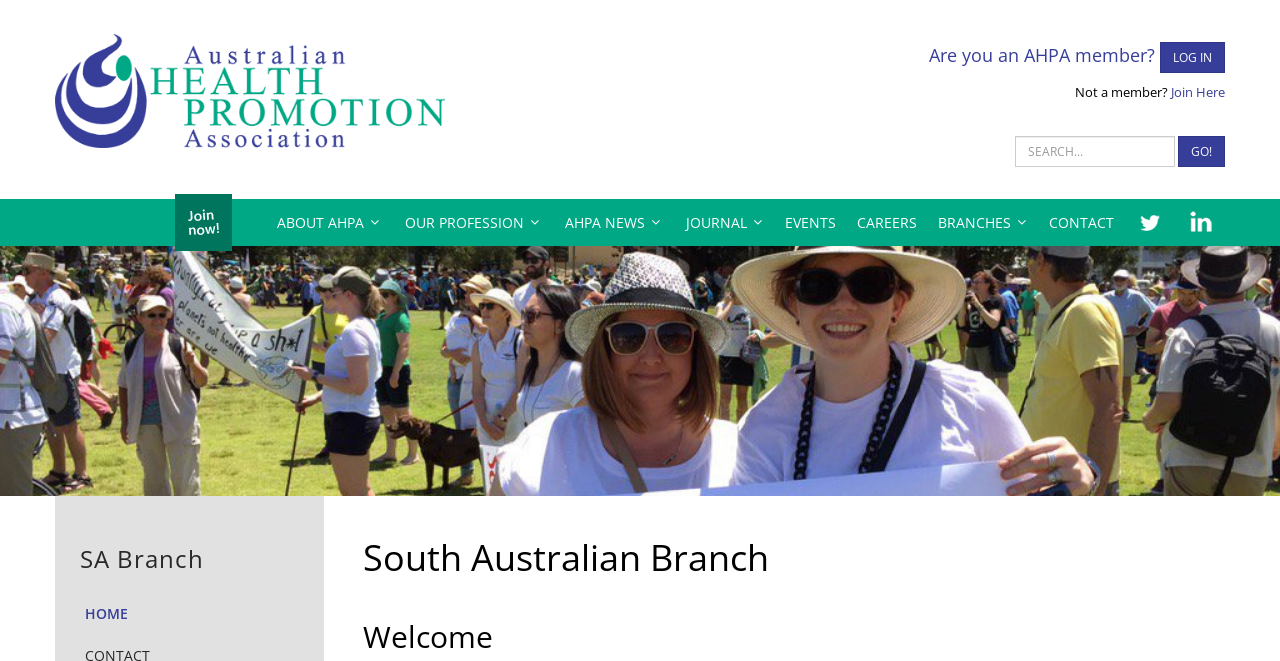Construct a comprehensive description capturing every detail on the webpage.

The webpage is the homepage of the Australian Health Promotion Association. At the top left, there is a link and an image with the organization's name. Below this, there is a heading that asks if the user is a member and provides a "LOG IN" link. To the right of this, there is a "Not a member?" text and a "Join Here" link. 

Further down, there is a search bar with a "GO!" button to the right. Below this, there is a "Join Now" link with an accompanying image. To the right of this, there are several headings that provide links to different sections of the website, including "ABOUT AHPA", "OUR PROFESSION", "AHPA NEWS", "JOURNAL", "EVENTS", "CAREERS", "BRANCHES", and "CONTACT". 

Some of these links have icons, such as the Twitter and Linkedin links. At the bottom of the page, there is a section with a heading "South Australian Branch" and a welcome message. There is also a "SA Branch" heading and a "HOME" link at the bottom left.